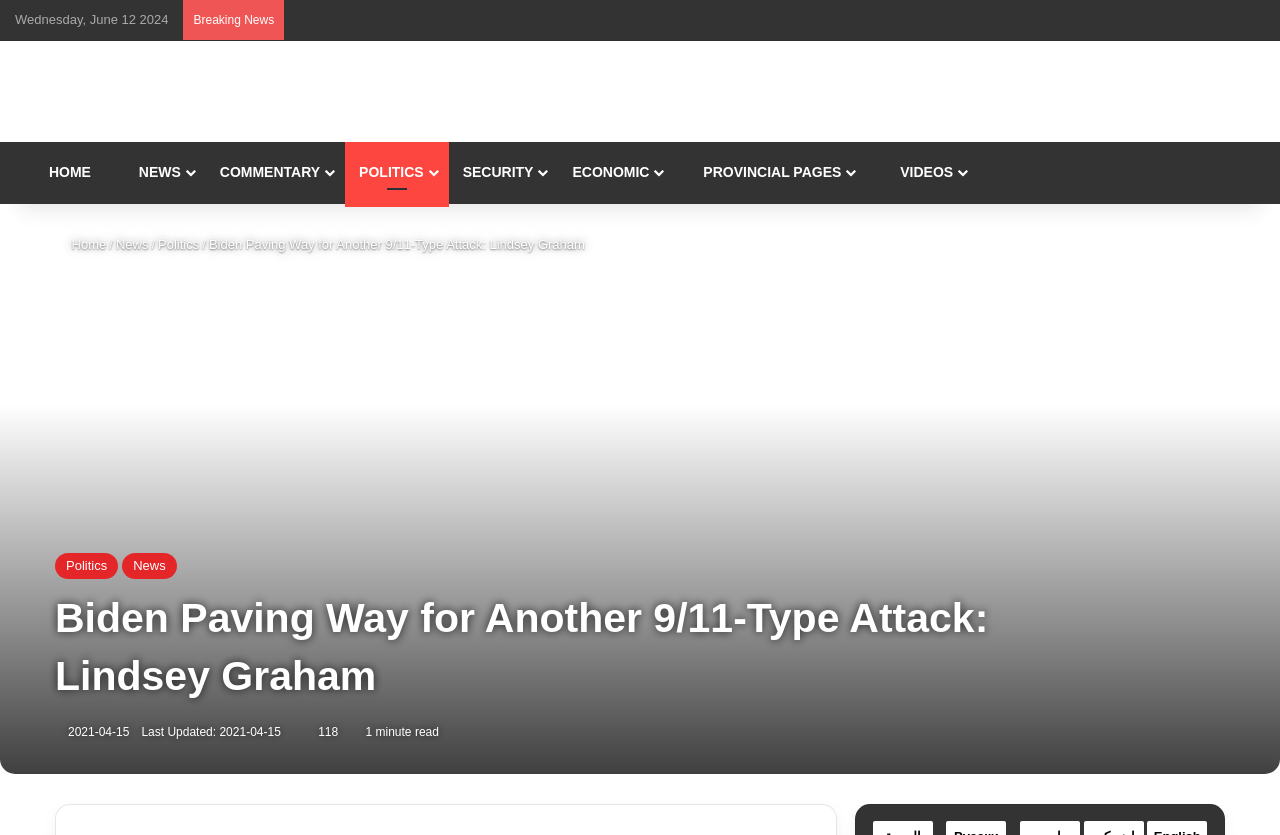What is the date of the news article?
Carefully analyze the image and provide a detailed answer to the question.

I found the date of the news article by looking at the static text element that says '2021-04-15' which is located below the main heading of the webpage.